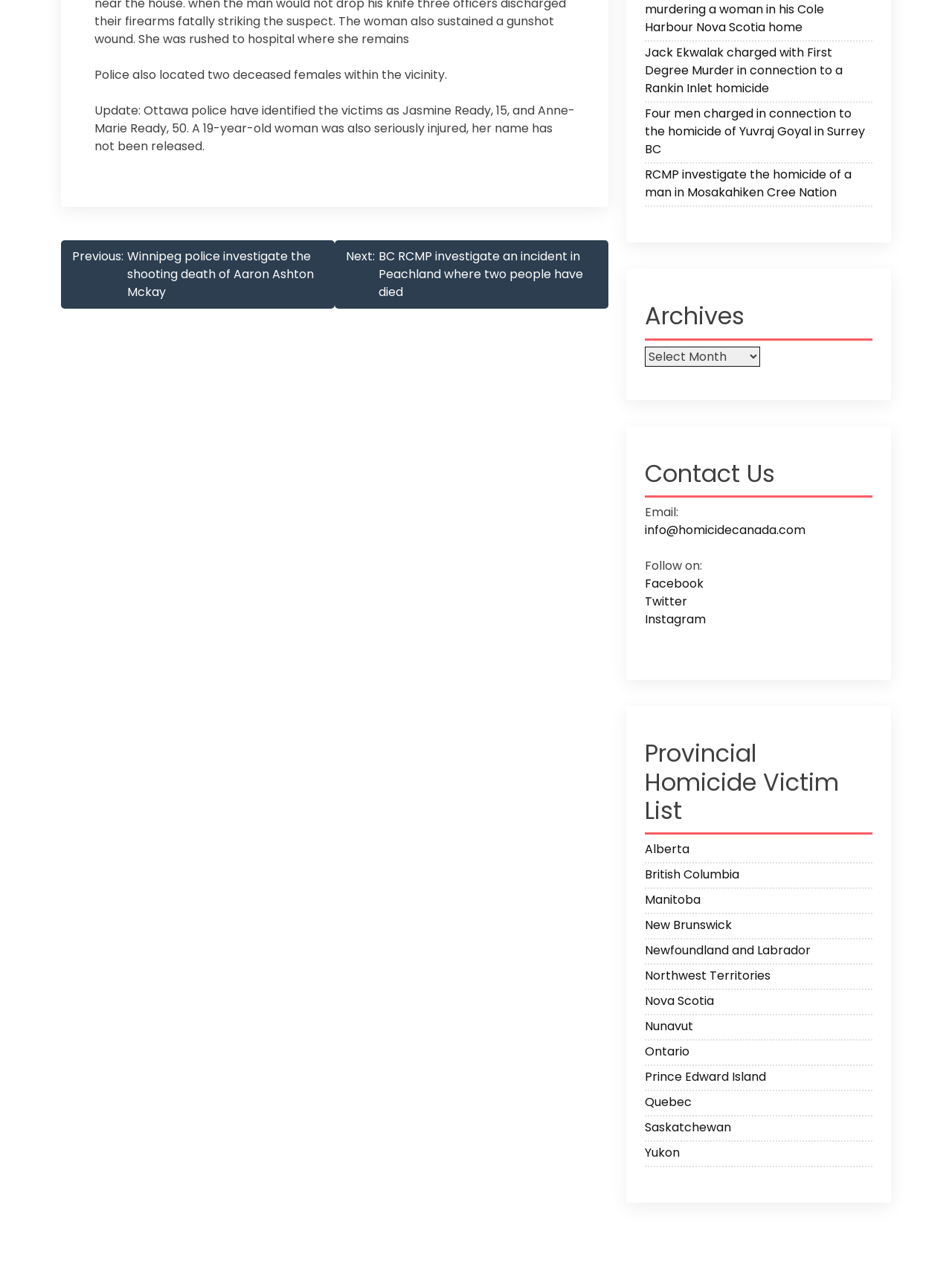Using the format (top-left x, top-left y, bottom-right x, bottom-right y), provide the bounding box coordinates for the described UI element. All values should be floating point numbers between 0 and 1: Nunavut

[0.677, 0.804, 0.916, 0.821]